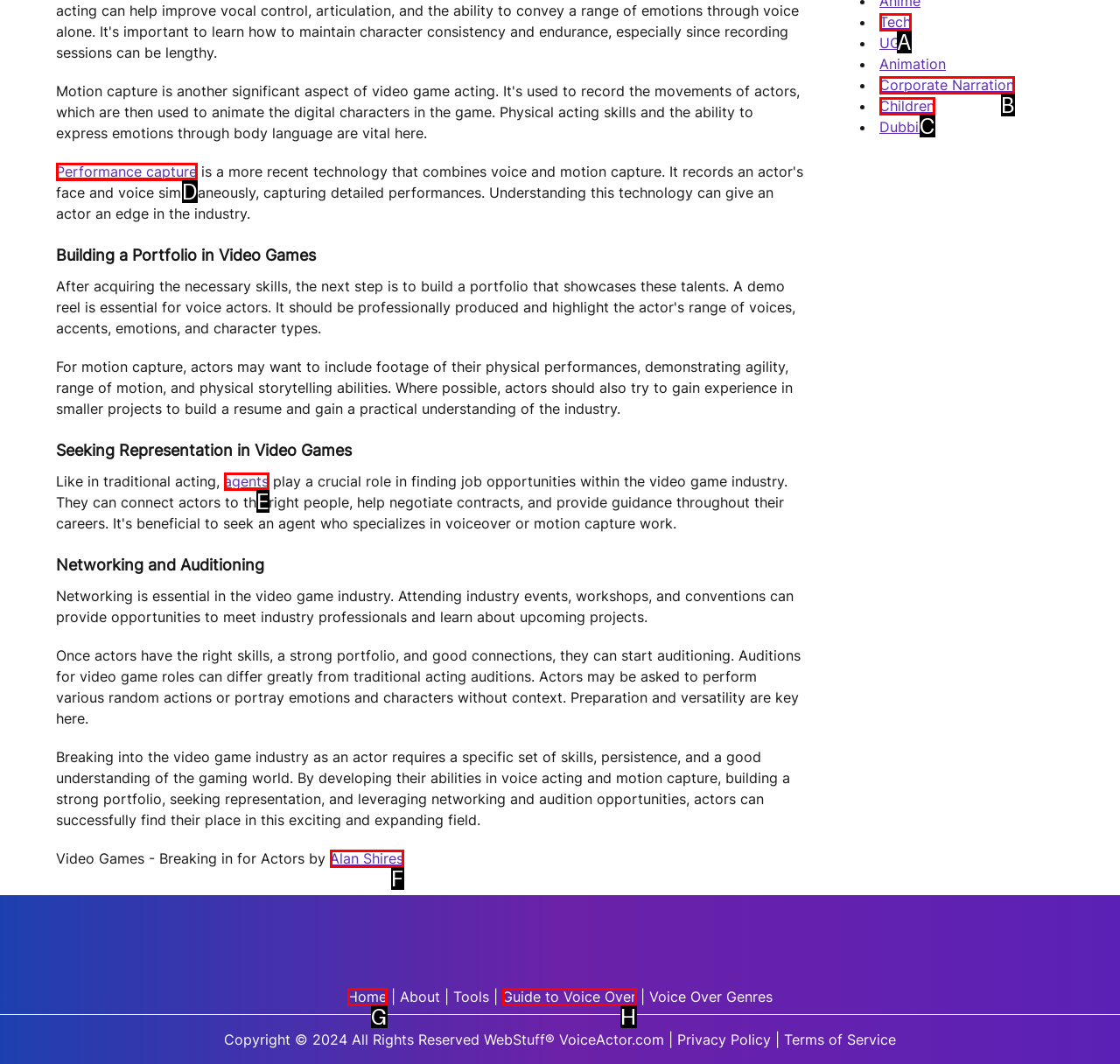Based on the description: Corporate Narration, select the HTML element that fits best. Provide the letter of the matching option.

B